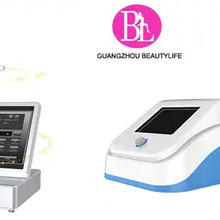What is the name of the company?
Look at the image and answer the question with a single word or phrase.

Guangzhou Beautylife Electronic Technology Co., Ltd.